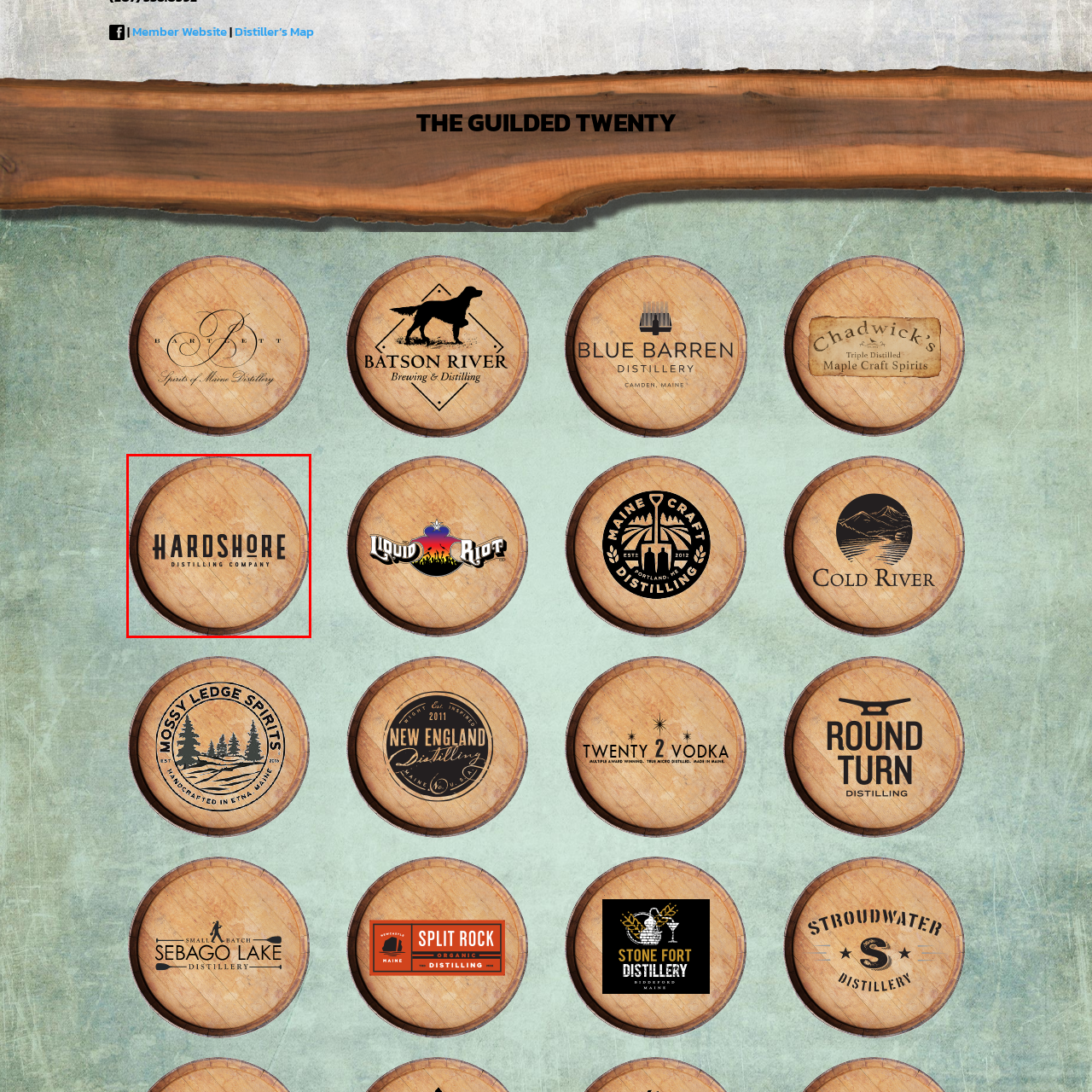What is the color of the background?
Consider the details within the red bounding box and provide a thorough answer to the question.

The muted green background provides a subtle yet elegant backdrop that complements the rustic charm of the wooden barrel, emphasizing the brand's commitment to quality and craftsmanship in distillation.